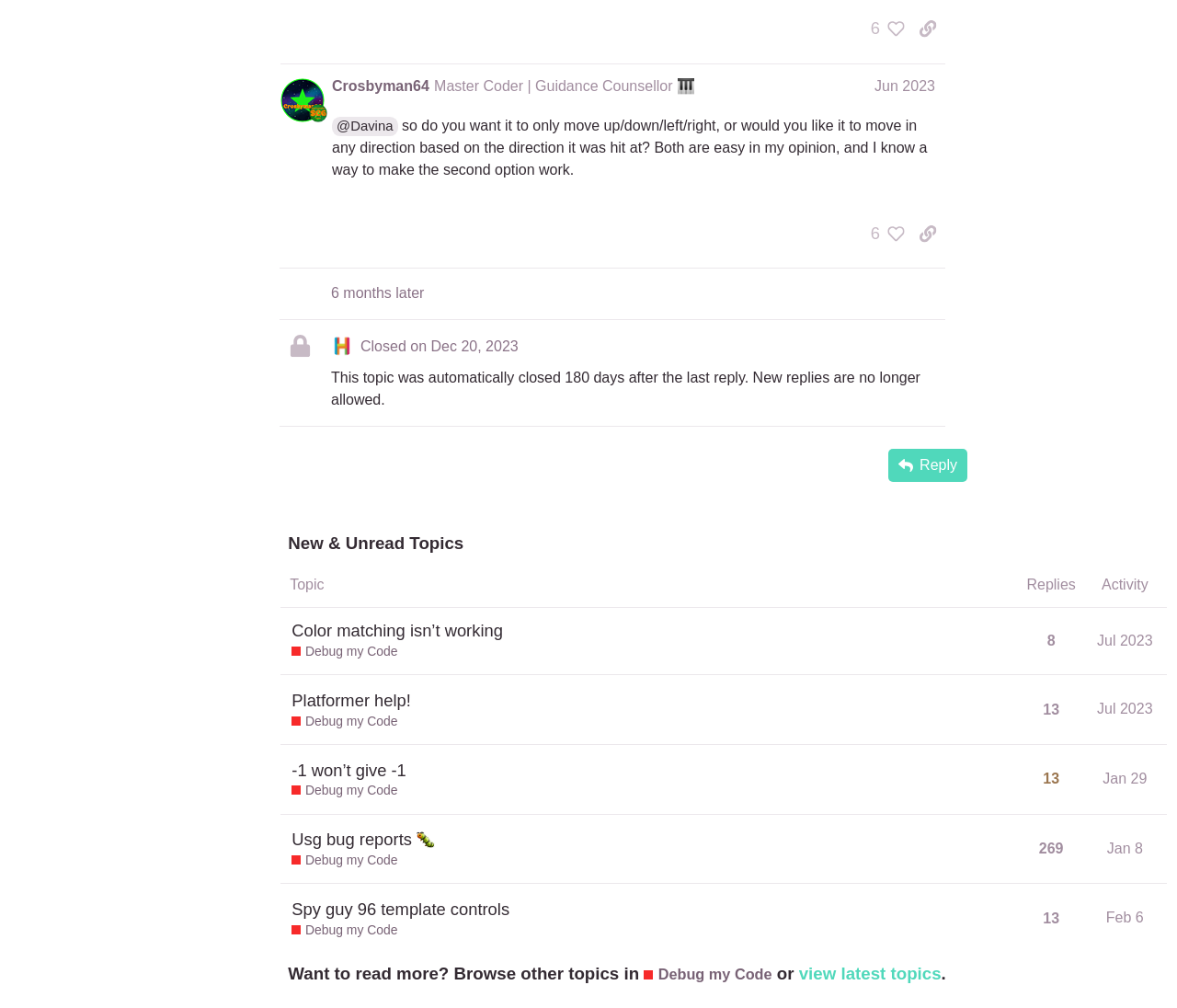For the following element description, predict the bounding box coordinates in the format (top-left x, top-left y, bottom-right x, bottom-right y). All values should be floating point numbers between 0 and 1. Description: Debug my Code

[0.248, 0.707, 0.338, 0.725]